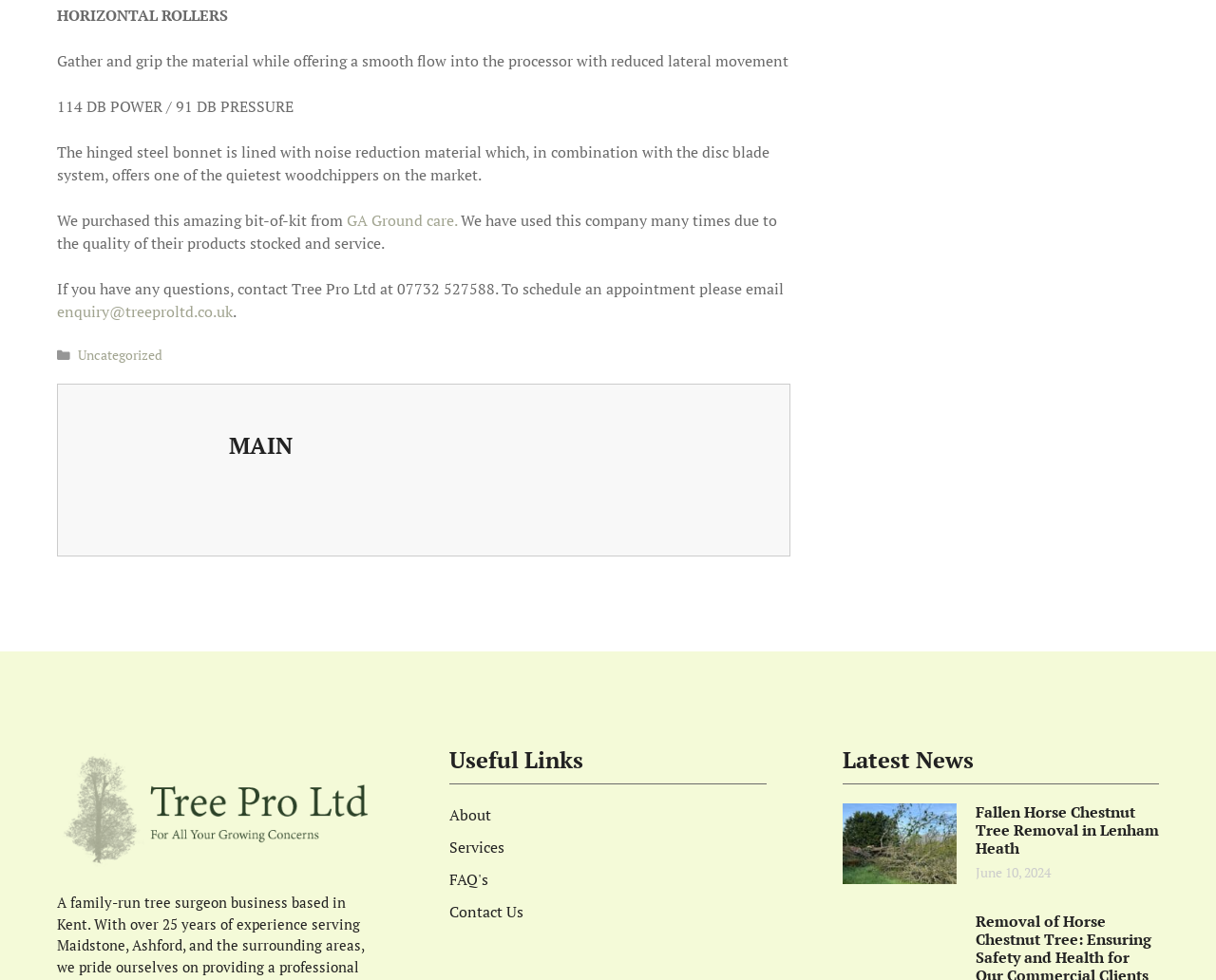Show me the bounding box coordinates of the clickable region to achieve the task as per the instruction: "Click the link to GA Ground care.".

[0.285, 0.214, 0.376, 0.235]